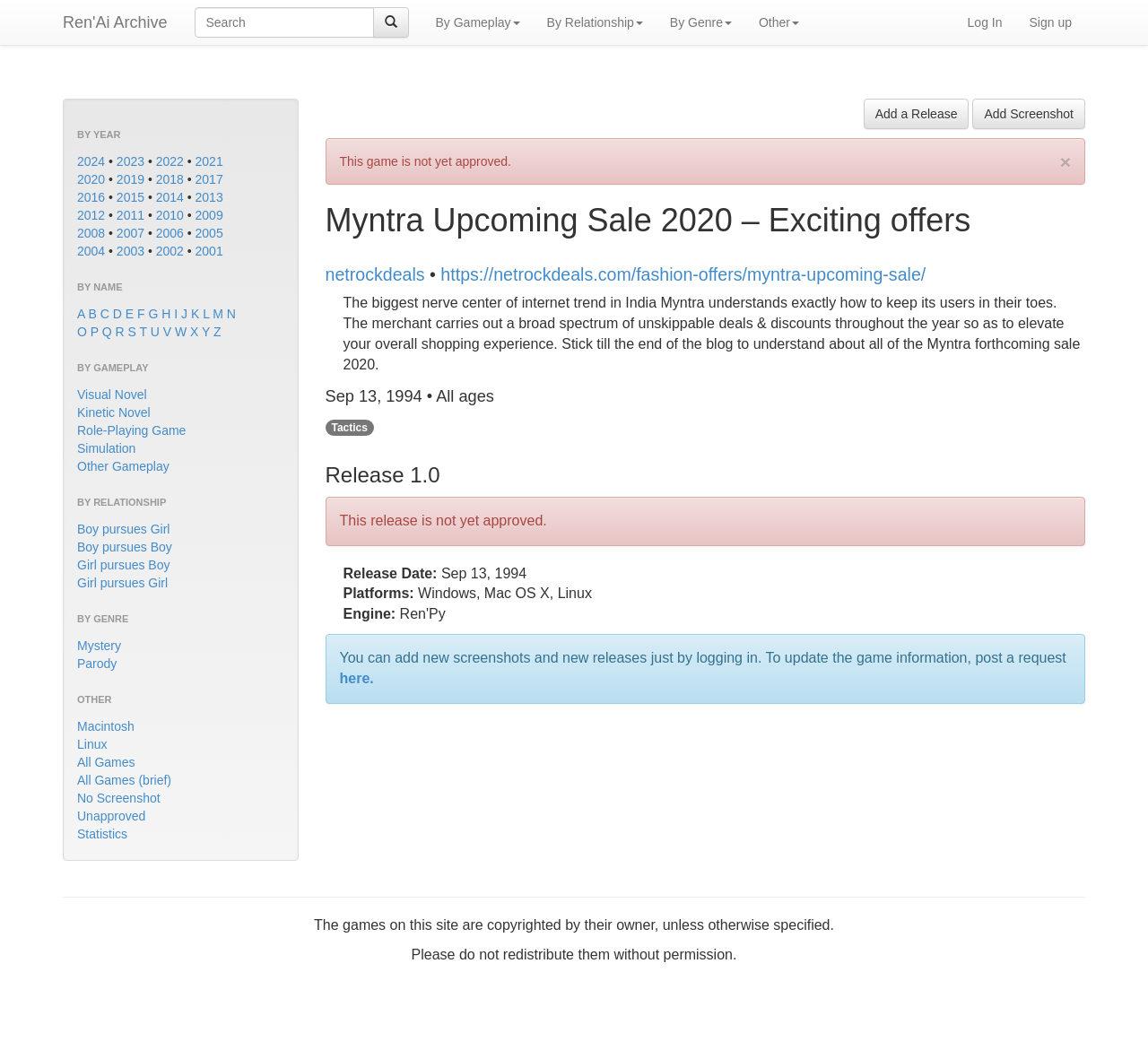Please give the bounding box coordinates of the area that should be clicked to fulfill the following instruction: "Browse games by year 2024". The coordinates should be in the format of four float numbers from 0 to 1, i.e., [left, top, right, bottom].

[0.067, 0.146, 0.092, 0.159]